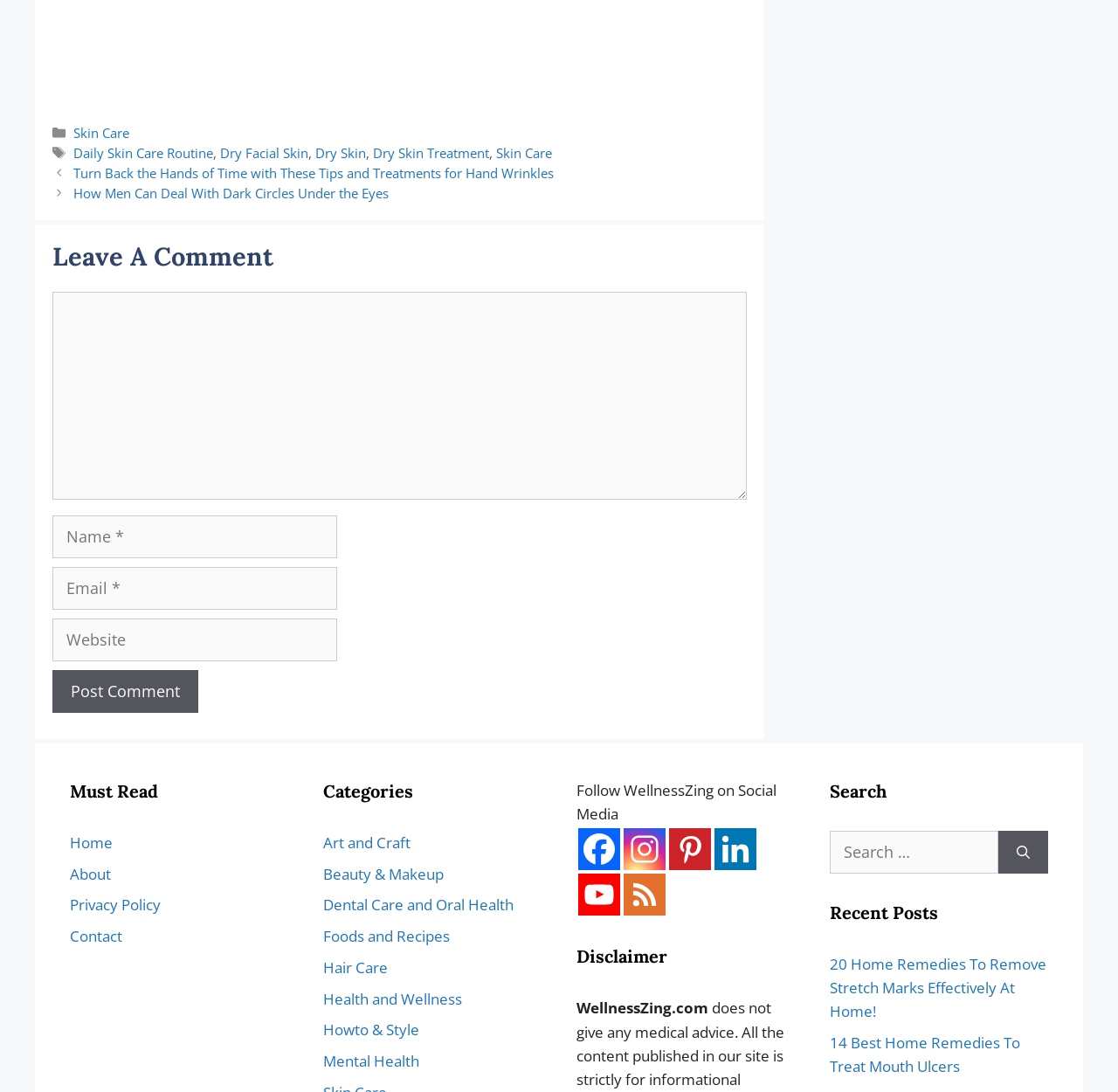Please indicate the bounding box coordinates of the element's region to be clicked to achieve the instruction: "Search for something". Provide the coordinates as four float numbers between 0 and 1, i.e., [left, top, right, bottom].

[0.742, 0.761, 0.893, 0.8]